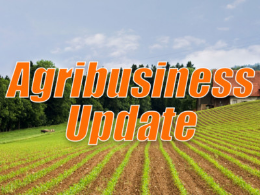What is the purpose of the overlaid text? Look at the image and give a one-word or short phrase answer.

To indicate focus